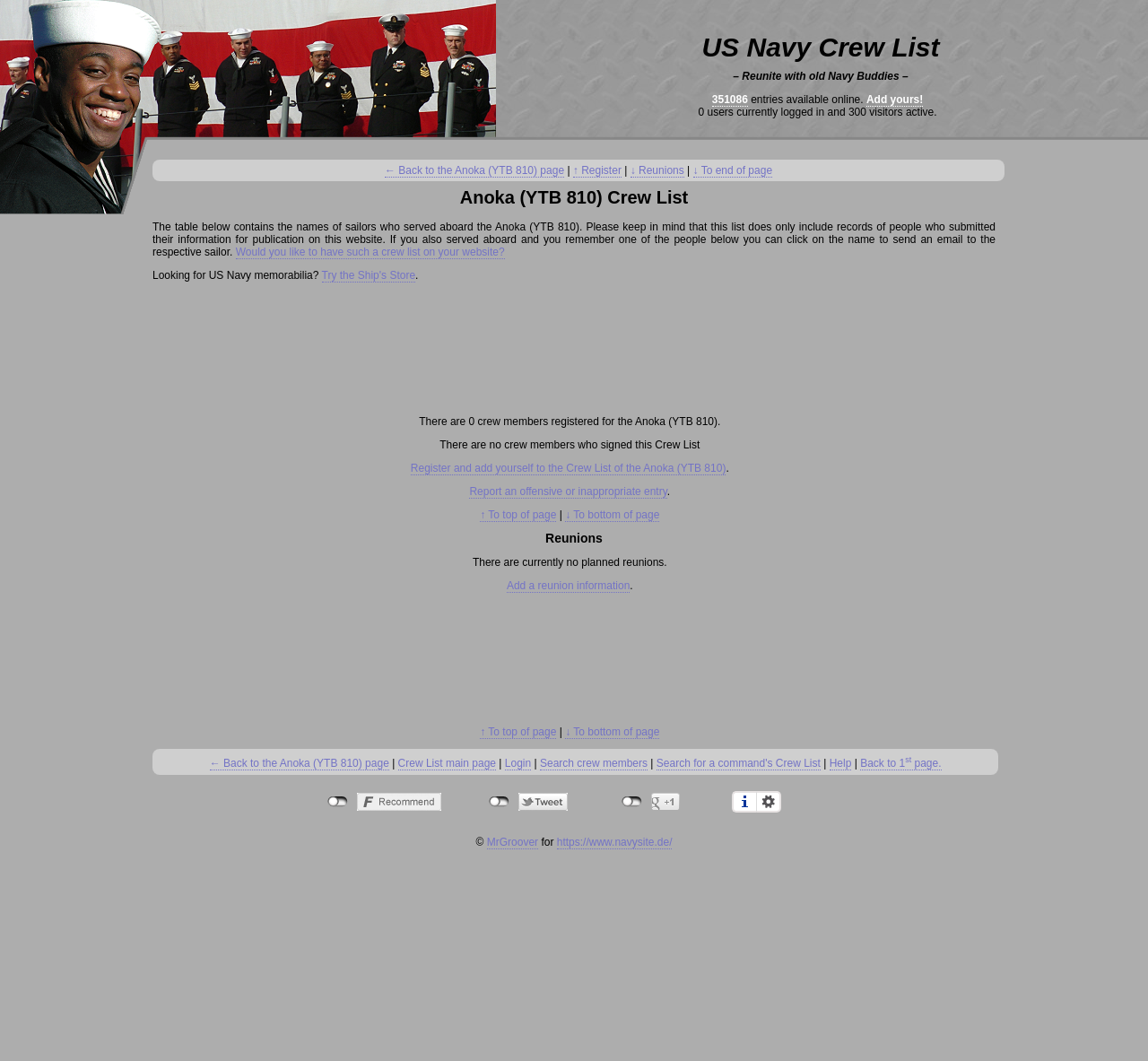Identify the bounding box coordinates of the region that needs to be clicked to carry out this instruction: "Register and add yourself to the Crew List of the Anoka (YTB 810)". Provide these coordinates as four float numbers ranging from 0 to 1, i.e., [left, top, right, bottom].

[0.358, 0.435, 0.632, 0.448]